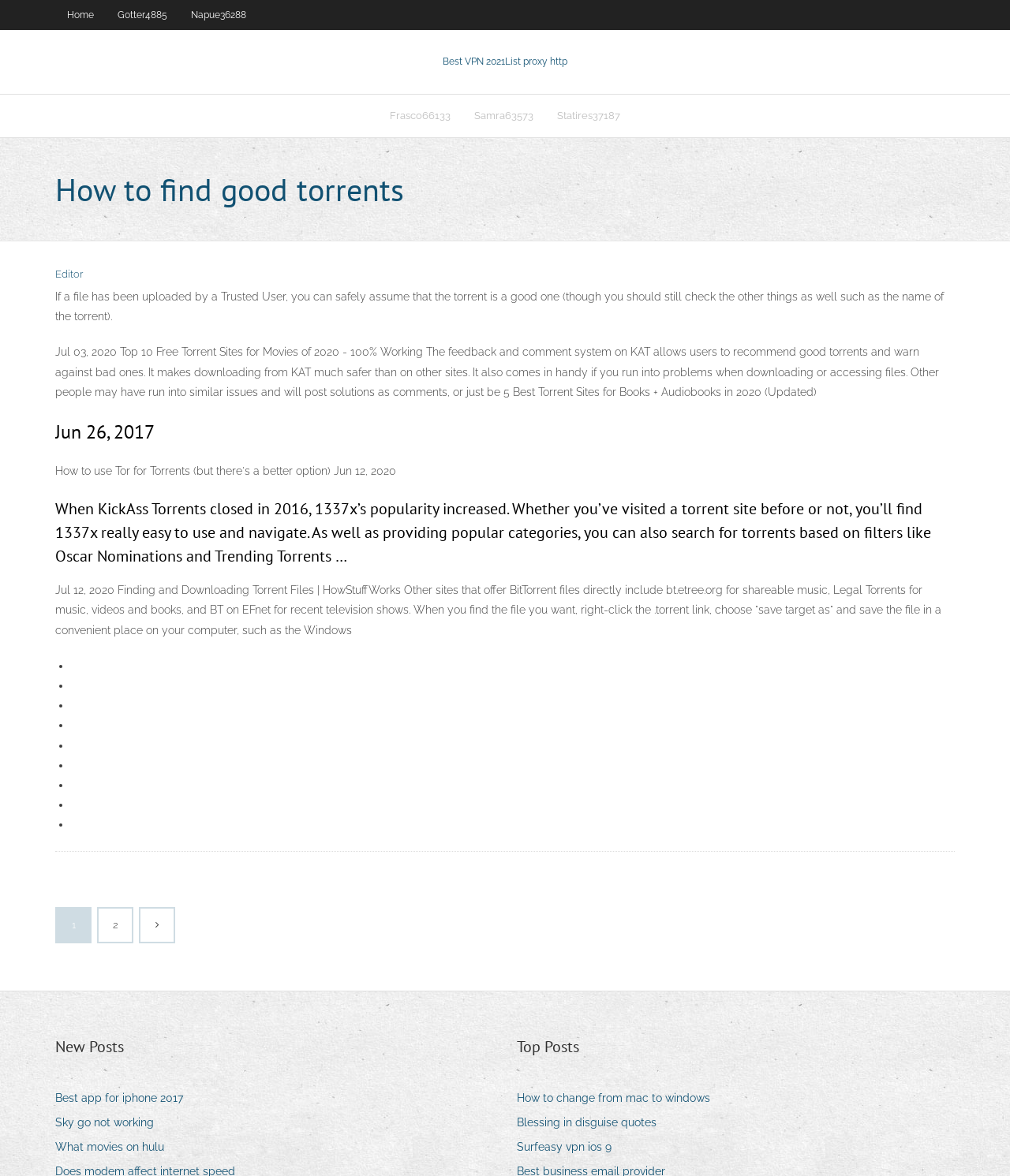Please find the bounding box for the UI element described by: "parent_node: 1 2".

[0.139, 0.772, 0.172, 0.8]